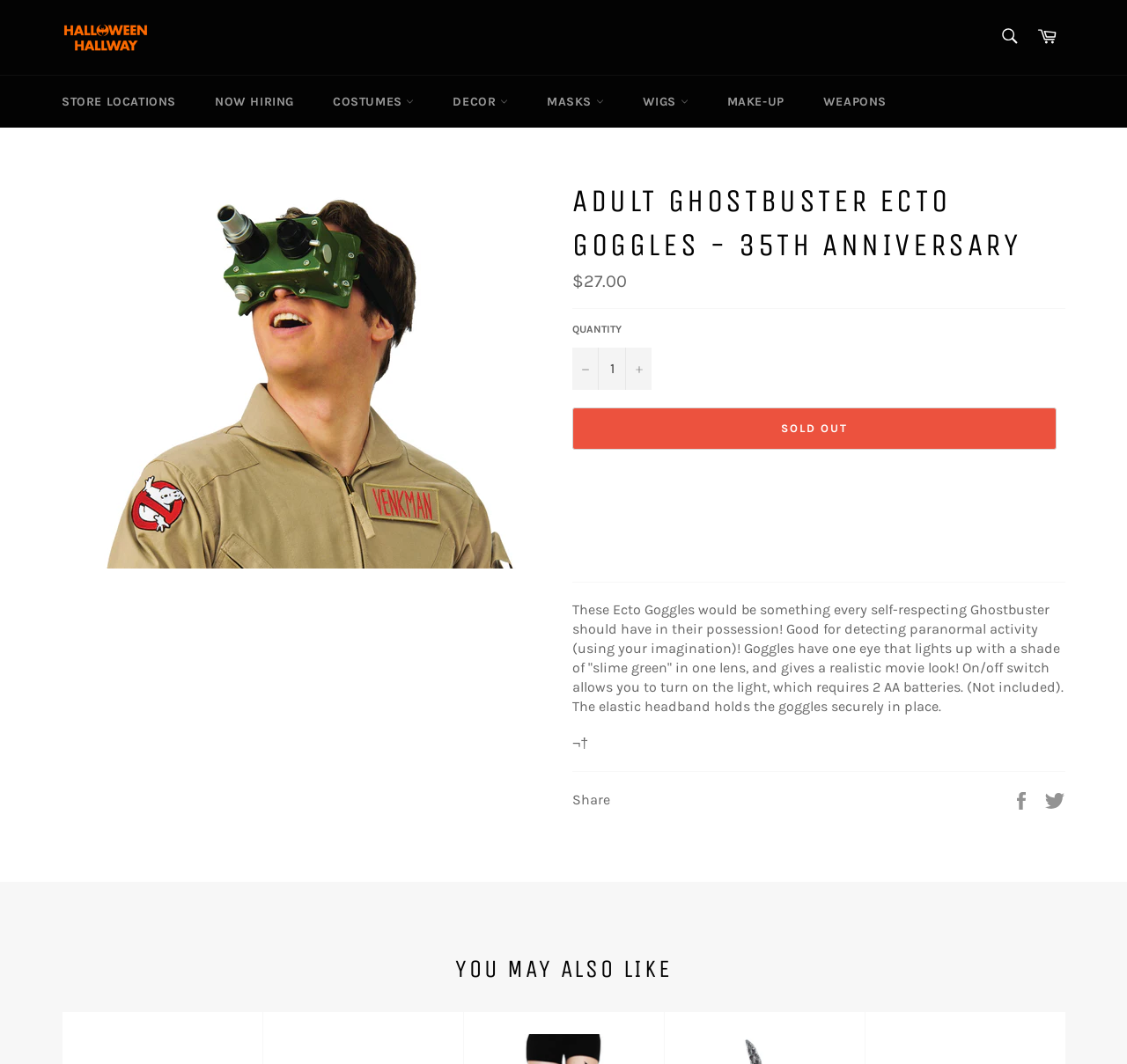Using the webpage screenshot, find the UI element described by parent_node: SEARCH aria-label="Search" name="q" placeholder="Search". Provide the bounding box coordinates in the format (top-left x, top-left y, bottom-right x, bottom-right y), ensuring all values are floating point numbers between 0 and 1.

[0.877, 0.017, 0.912, 0.054]